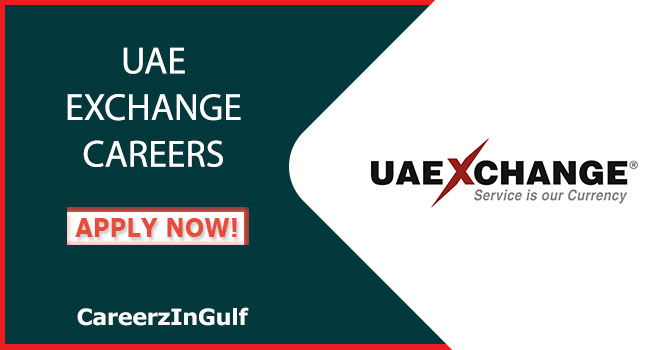Offer an in-depth description of the image shown.

The image promotes career opportunities at UAE Exchange, featuring the text "UAE EXCHANGE CAREERS" prominently displayed at the top, emphasizing the company's commitment to providing job openings. Below this, a bold call to action reads "APPLY NOW!" in an eye-catching red font, encouraging potential candidates to take the next step in their career journey. The UAE Exchange logo is featured on the right side, reinforcing brand identity with the slogan "Service is our Currency." This graphic is designed to attract job seekers in the UAE, aligning with the message from the heading above, which highlights the latest job openings through the website CareerzInGulf.